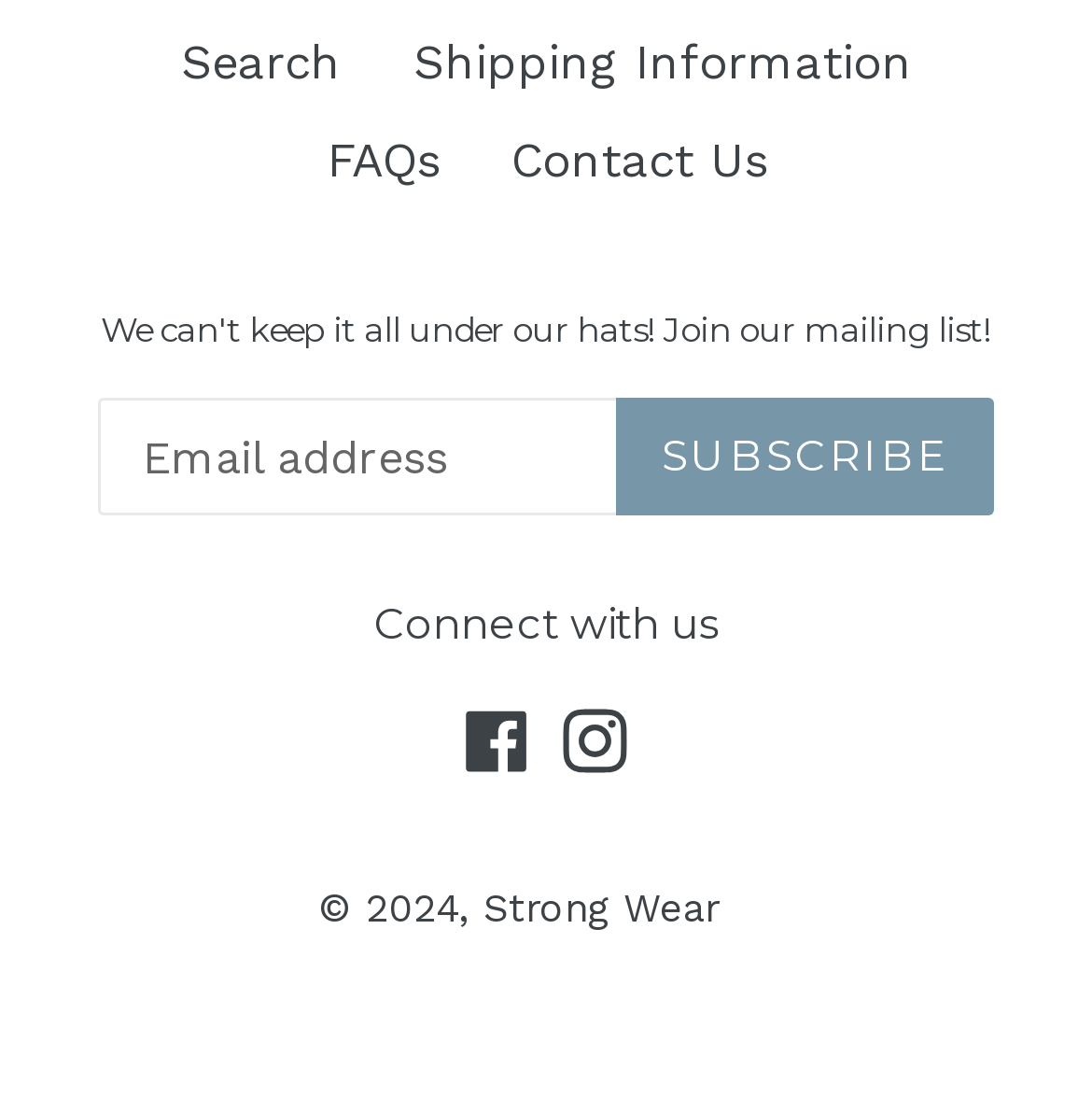Respond to the following question with a brief word or phrase:
What is the function of the 'SUBSCRIBE' button?

Subscribe to mailing list